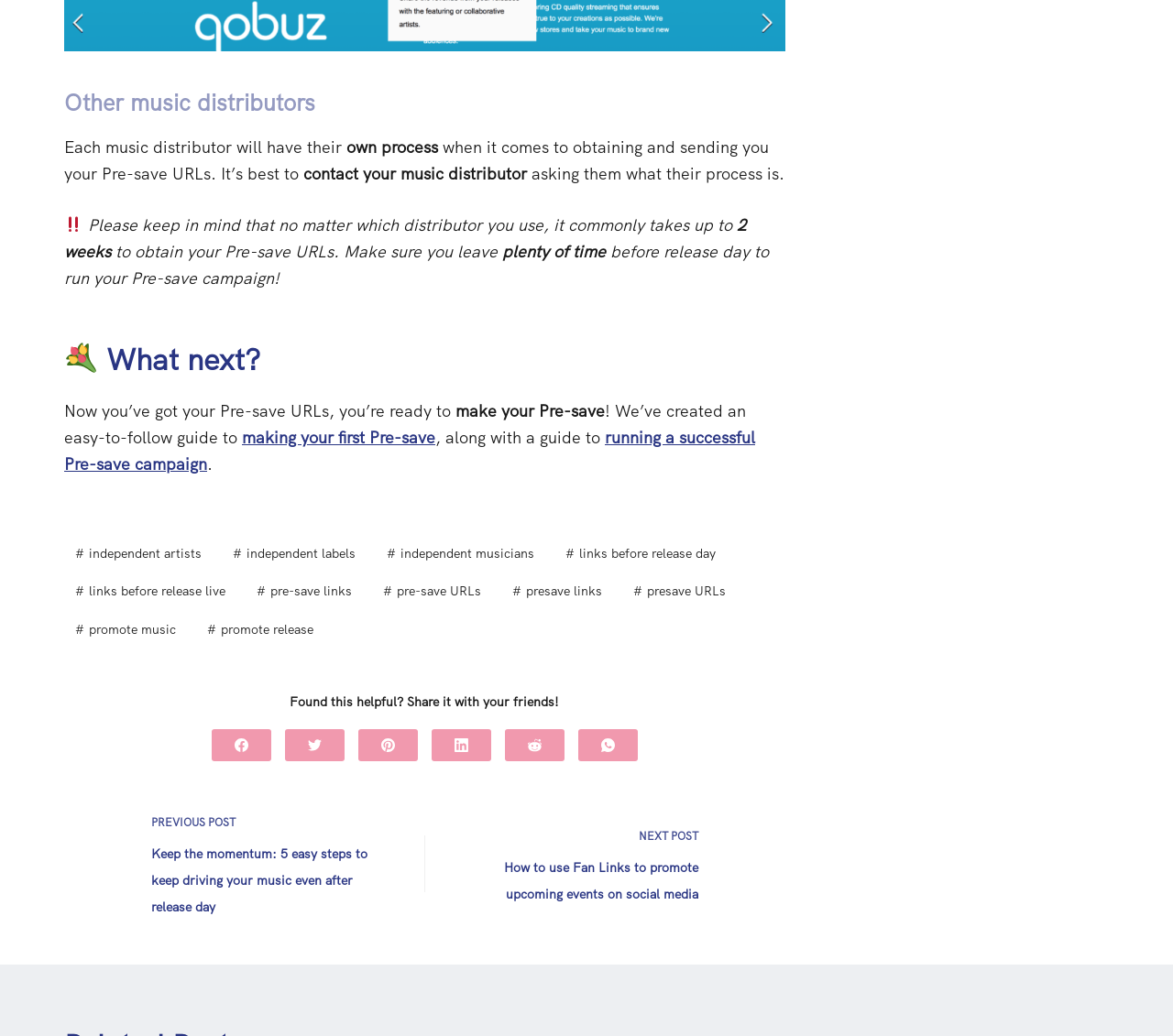Provide a one-word or brief phrase answer to the question:
How long does it take to obtain Pre-save URLs?

Up to 2 weeks